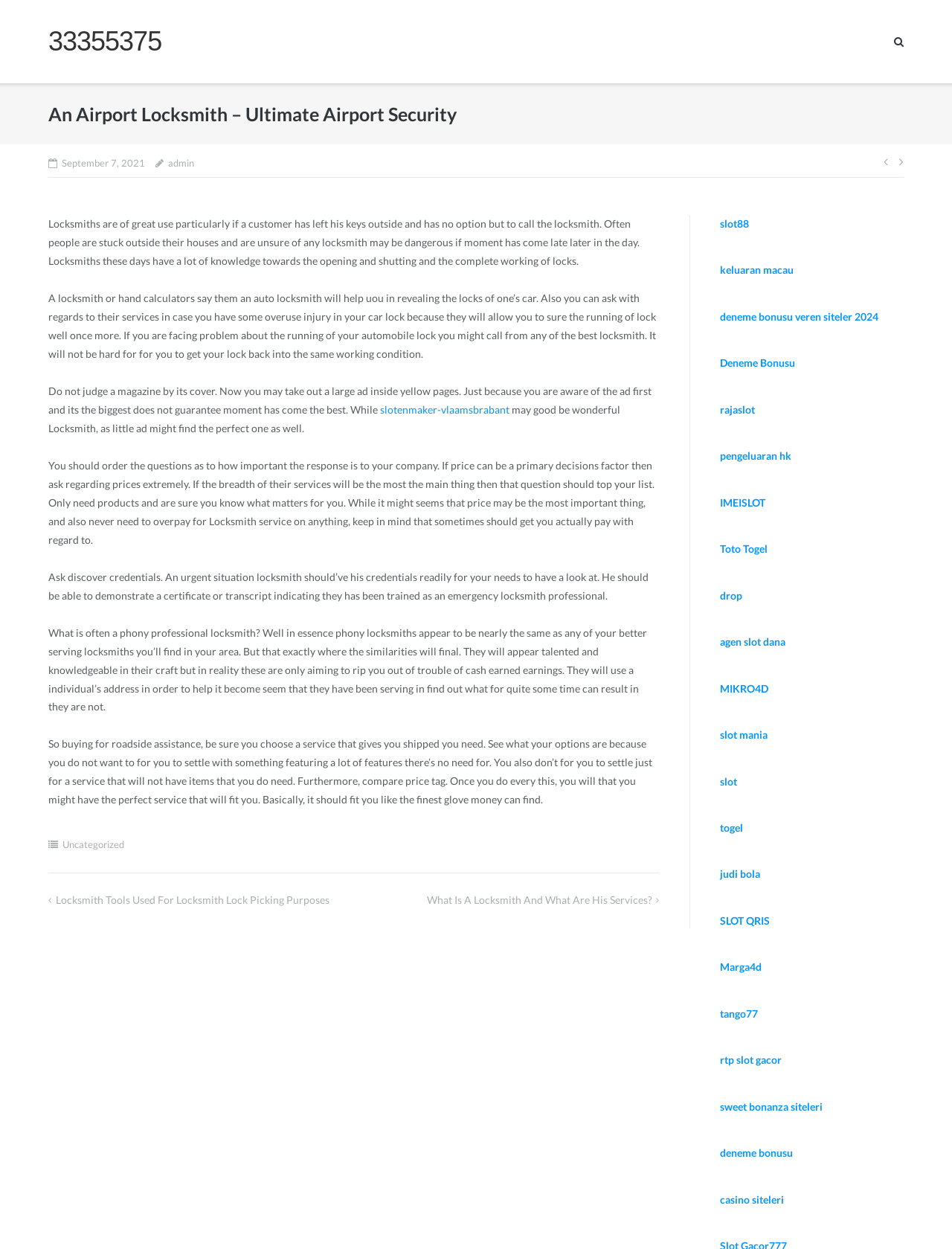Please determine the bounding box coordinates of the element to click in order to execute the following instruction: "Explore the 'Locksmith Tools Used For Locksmith Lock Picking Purposes' article". The coordinates should be four float numbers between 0 and 1, specified as [left, top, right, bottom].

[0.051, 0.715, 0.346, 0.726]